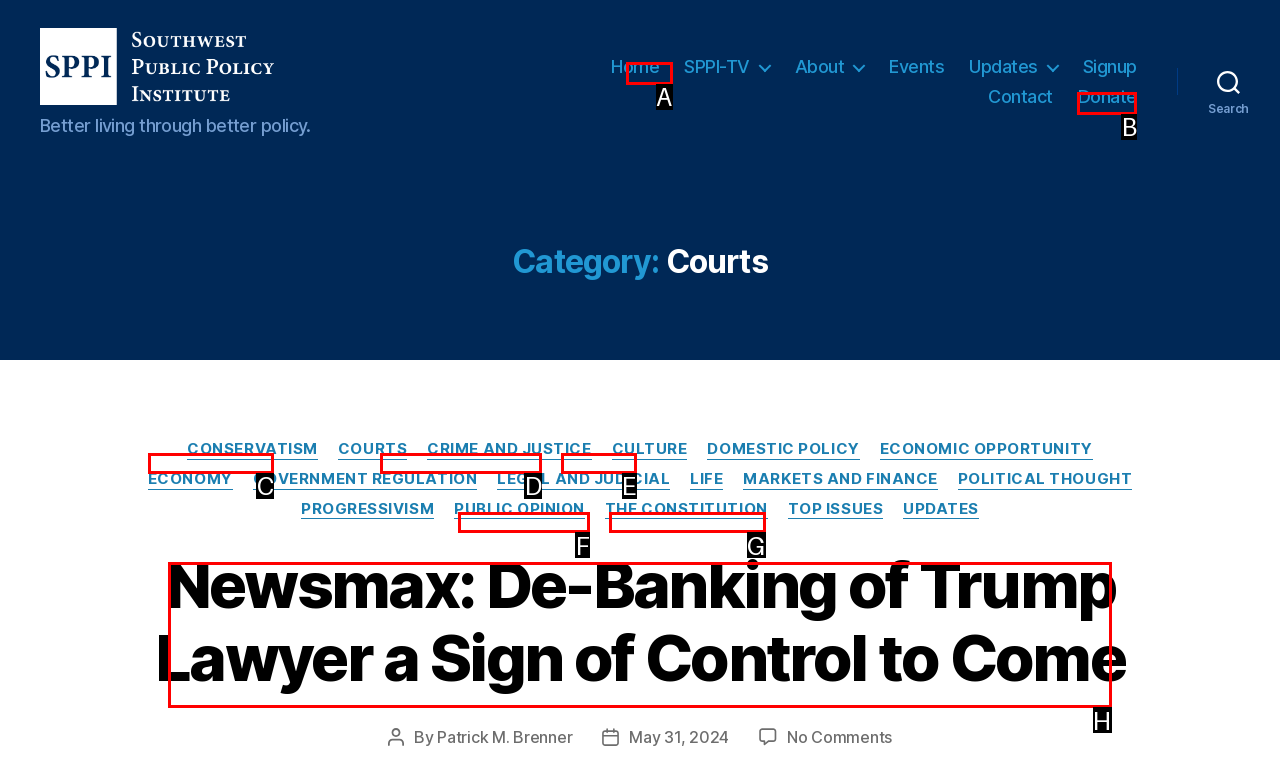For the instruction: Click the 'Donate' link, determine the appropriate UI element to click from the given options. Respond with the letter corresponding to the correct choice.

B